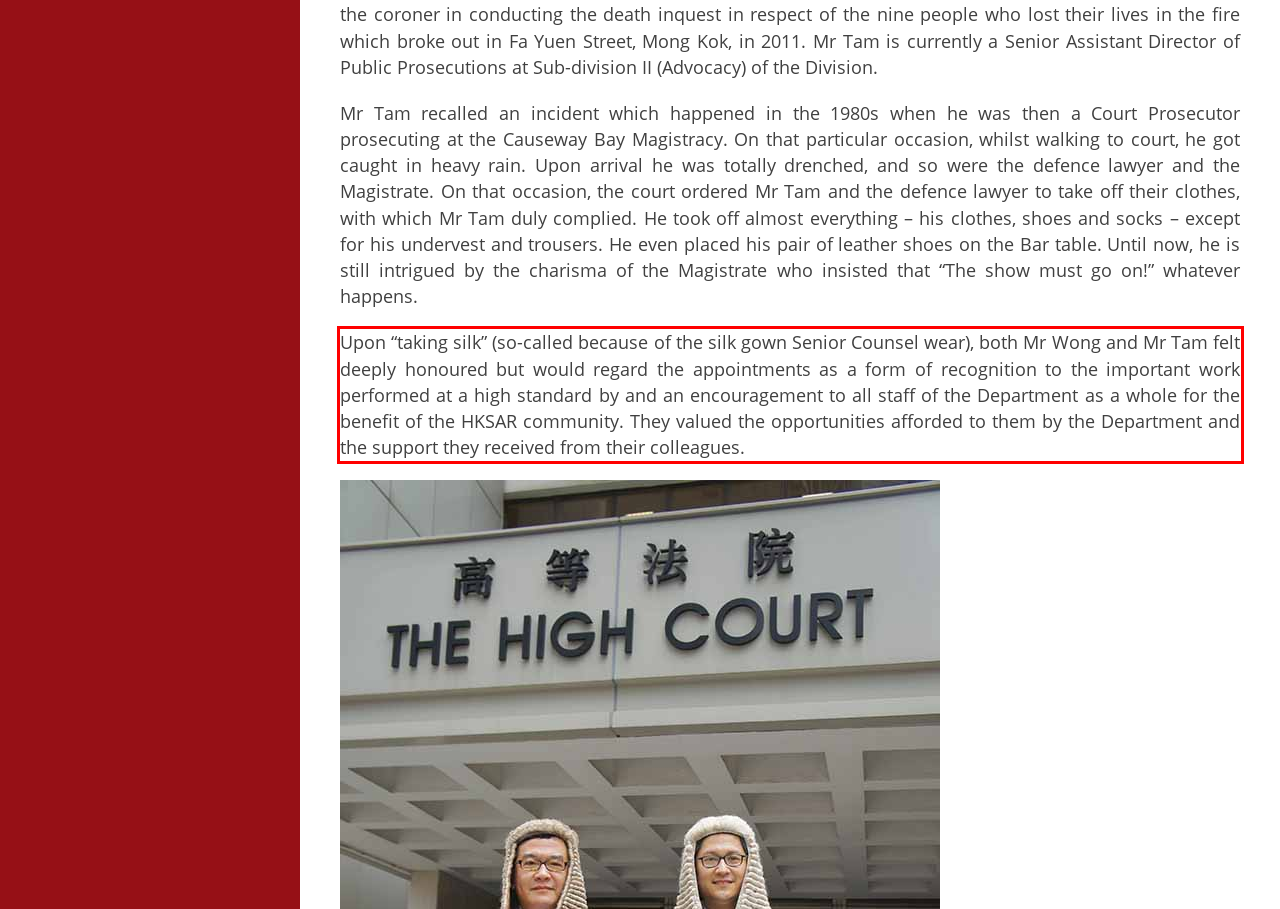Identify the text within the red bounding box on the webpage screenshot and generate the extracted text content.

Upon “taking silk” (so-called because of the silk gown Senior Counsel wear), both Mr Wong and Mr Tam felt deeply honoured but would regard the appointments as a form of recognition to the important work performed at a high standard by and an encouragement to all staff of the Department as a whole for the benefit of the HKSAR community. They valued the opportunities afforded to them by the Department and the support they received from their colleagues.